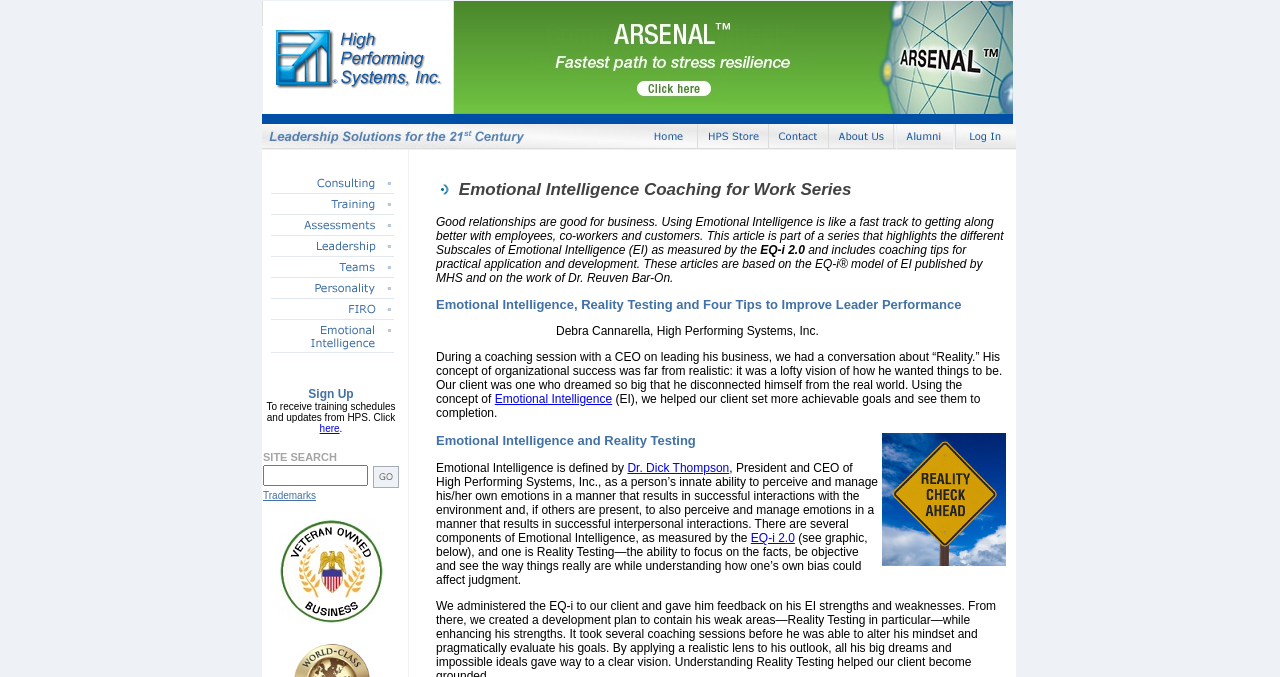Please determine the bounding box coordinates for the UI element described here. Use the format (top-left x, top-left y, bottom-right x, bottom-right y) with values bounded between 0 and 1: Dr. Dick Thompson

[0.49, 0.681, 0.57, 0.702]